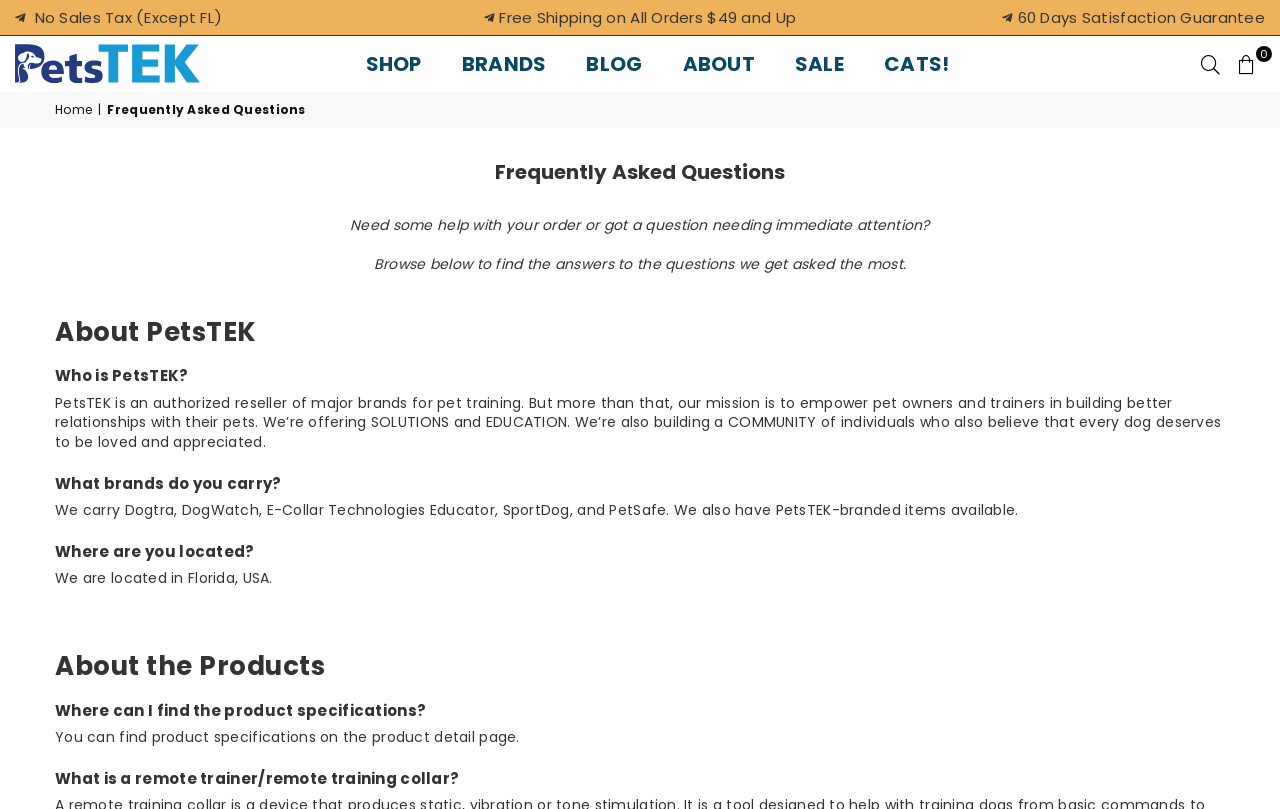What brands does PetsTEK carry?
Refer to the screenshot and answer in one word or phrase.

Dogtra, DogWatch, etc.